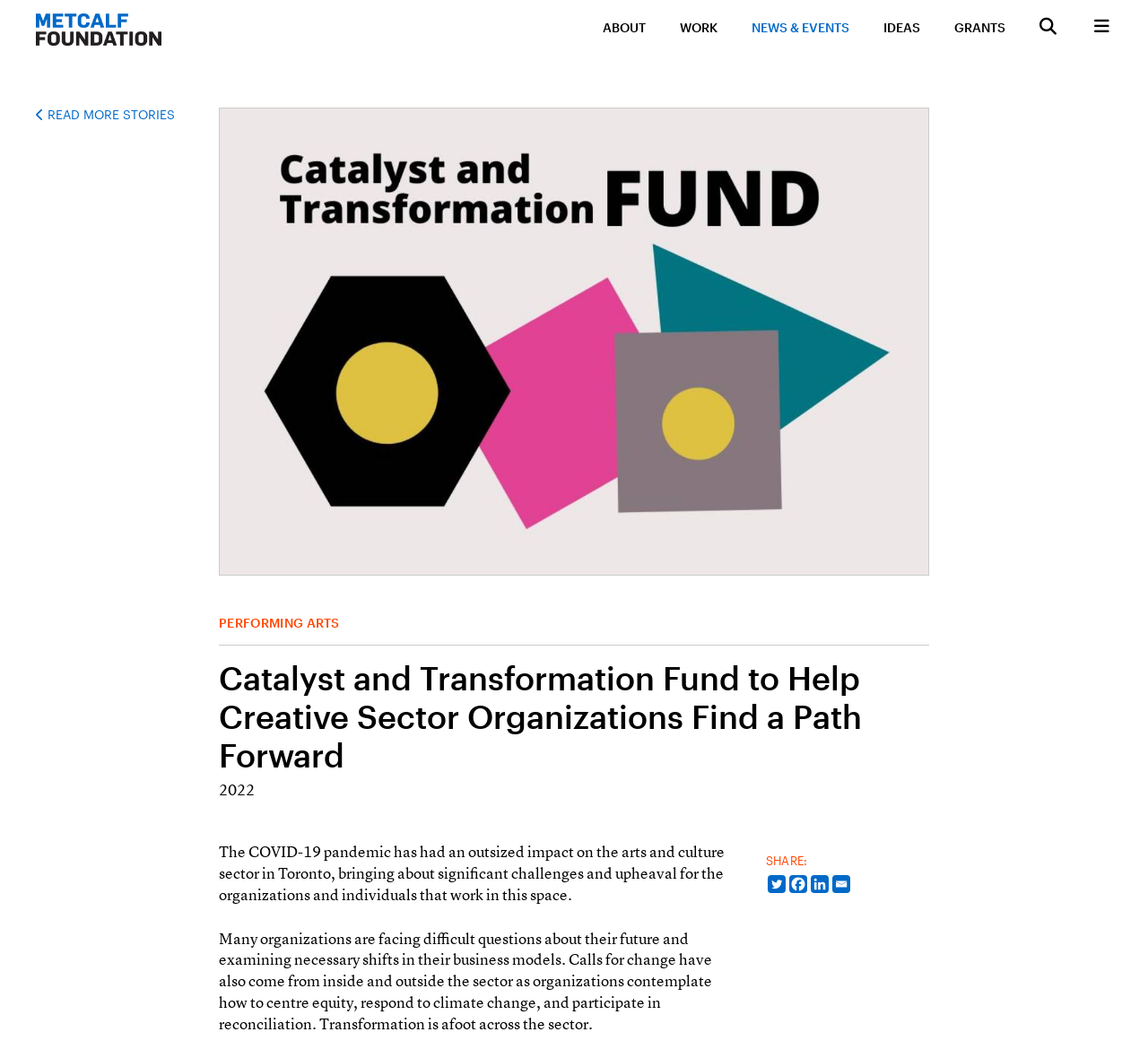Give a short answer to this question using one word or a phrase:
What is the topic of the article?

Catalyst and Transformation Fund